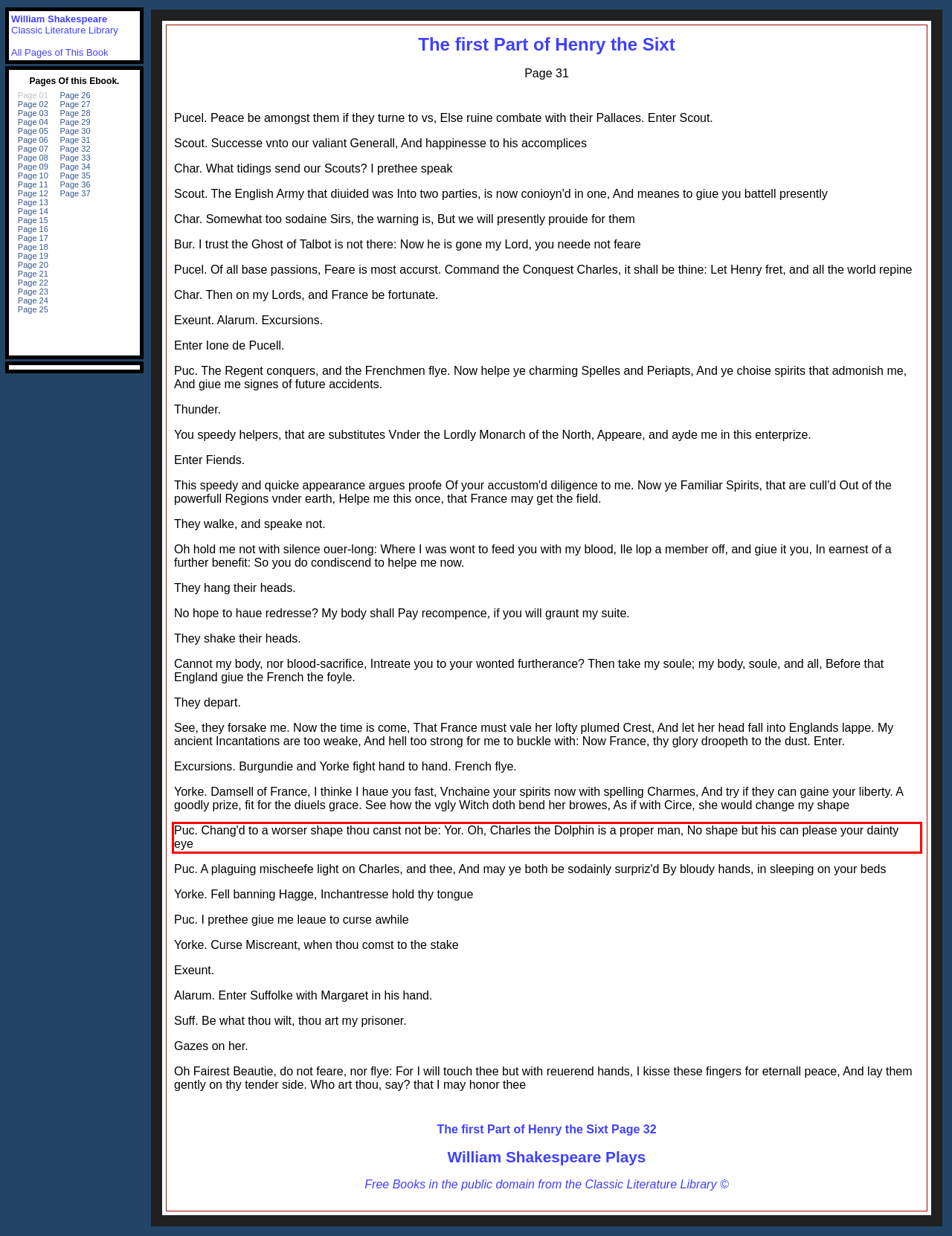Given a screenshot of a webpage, identify the red bounding box and perform OCR to recognize the text within that box.

Puc. Chang'd to a worser shape thou canst not be: Yor. Oh, Charles the Dolphin is a proper man, No shape but his can please your dainty eye